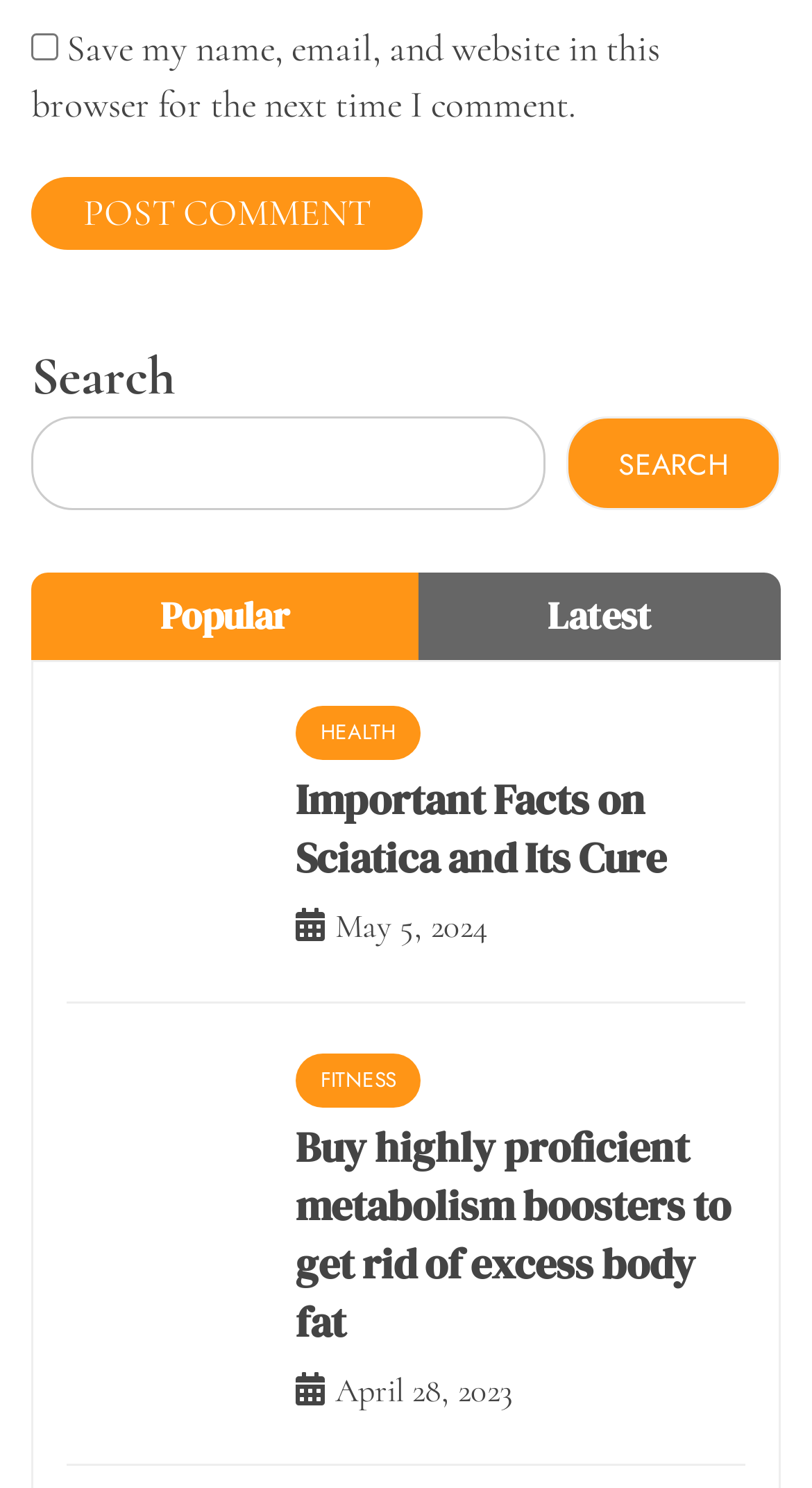Extract the bounding box coordinates for the UI element described as: "name="submit" value="Post Comment"".

[0.038, 0.119, 0.521, 0.168]